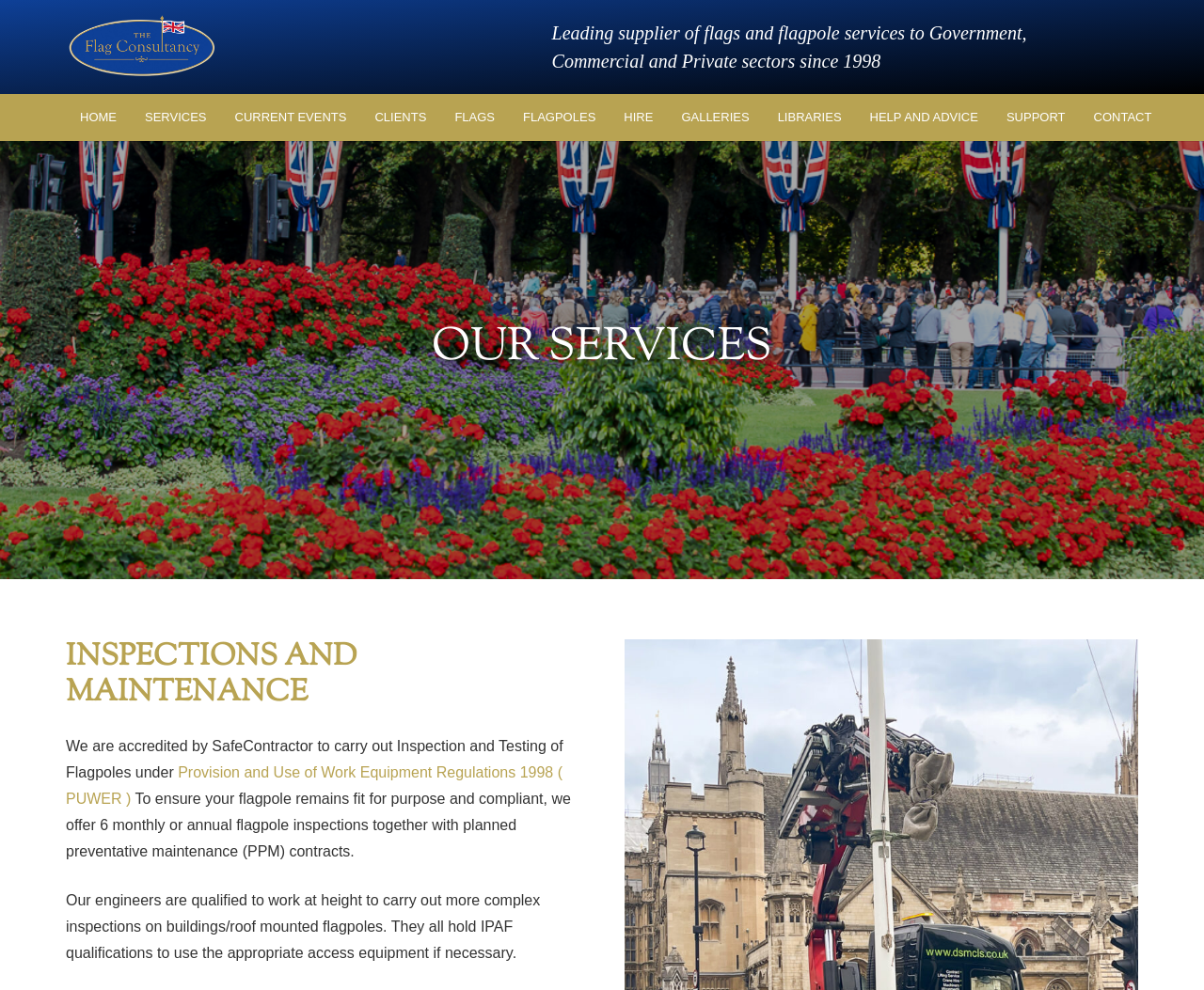Identify the bounding box coordinates of the clickable region necessary to fulfill the following instruction: "Click on CONTACT". The bounding box coordinates should be four float numbers between 0 and 1, i.e., [left, top, right, bottom].

[0.897, 0.095, 0.968, 0.142]